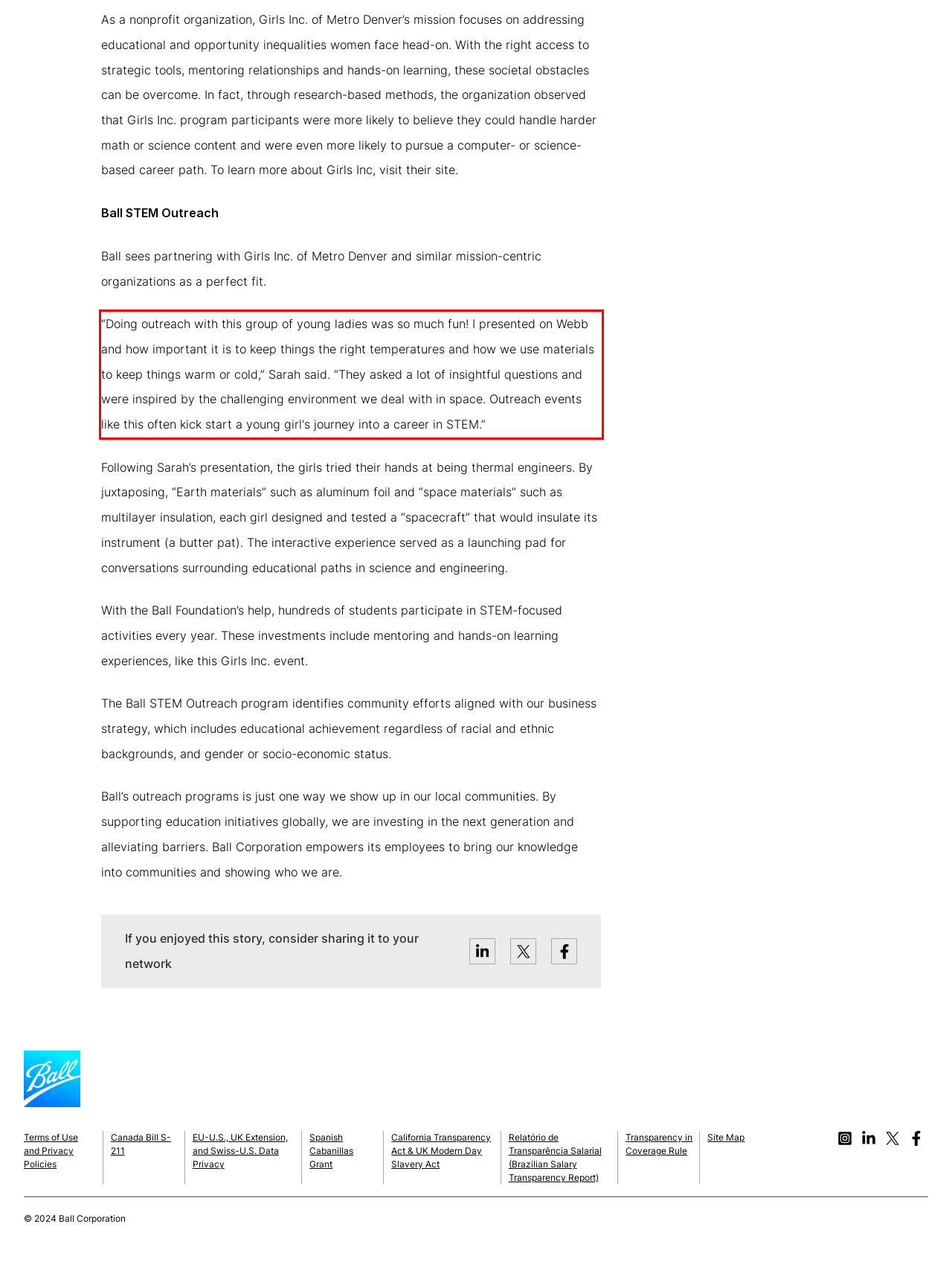Using the provided webpage screenshot, identify and read the text within the red rectangle bounding box.

“Doing outreach with this group of young ladies was so much fun! I presented on Webb and how important it is to keep things the right temperatures and how we use materials to keep things warm or cold,” Sarah said. “They asked a lot of insightful questions and were inspired by the challenging environment we deal with in space. Outreach events like this often kick start a young girl's journey into a career in STEM.”